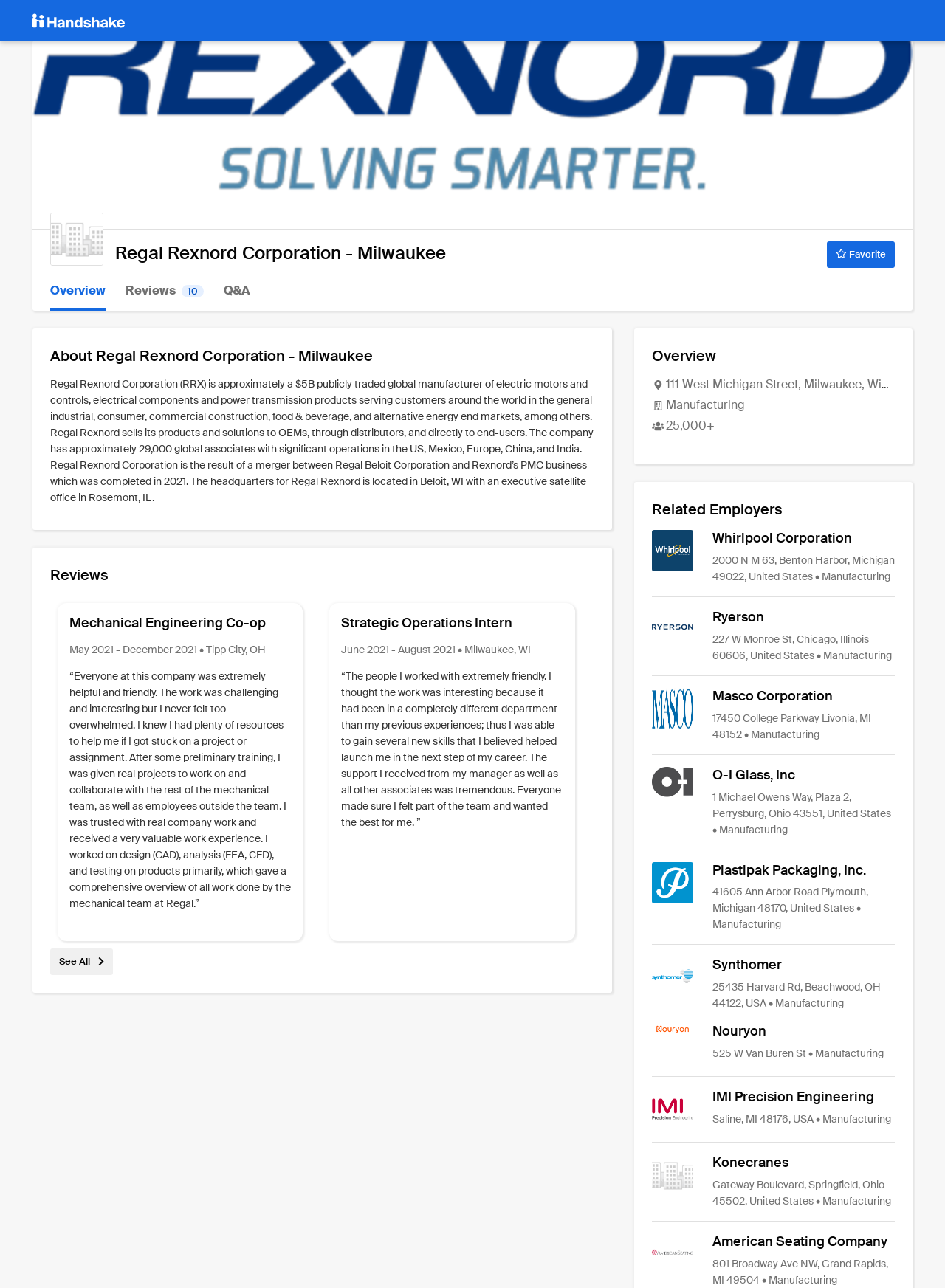Describe all the visual and textual components of the webpage comprehensively.

This webpage is about Regal Rexnord Corporation - Milwaukee, providing an overview of the company, reviews, and questions and answers. At the top, there is a link to "Handshake" and an image of the Handshake logo. Below that, there is a large image that spans almost the entire width of the page.

The main content is divided into several sections. The first section is about the company overview, which includes a heading, a brief description of the company, and a button to favorite the company. Below that, there are three links to "Overview", "Reviews", and "Q&A".

The next section is about reviews, which includes two review headings, "Mechanical Engineering Co-op" and "Strategic Operations Intern", each with a brief description and a rating. There is also a "See All" link at the bottom of this section.

On the right side of the page, there is a section about related employers, which lists several companies, including Whirlpool Corporation, Ryerson, Masco Corporation, and others. Each company has a link, an image, and a brief description, including the company name, address, and industry.

Overall, the webpage provides a comprehensive overview of Regal Rexnord Corporation - Milwaukee, including company information, reviews, and related employers.